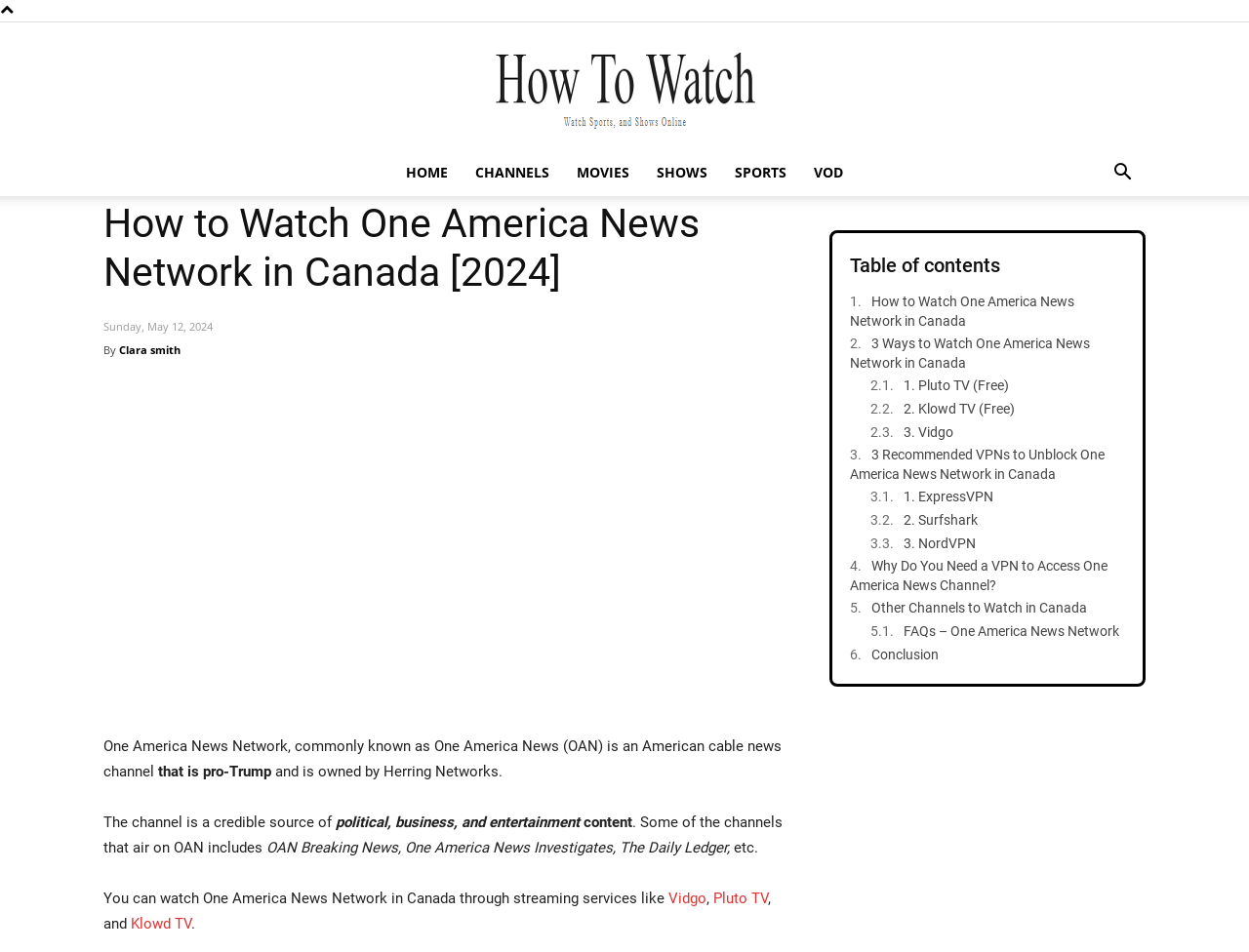Identify the bounding box of the UI component described as: "Sports".

[0.577, 0.157, 0.641, 0.206]